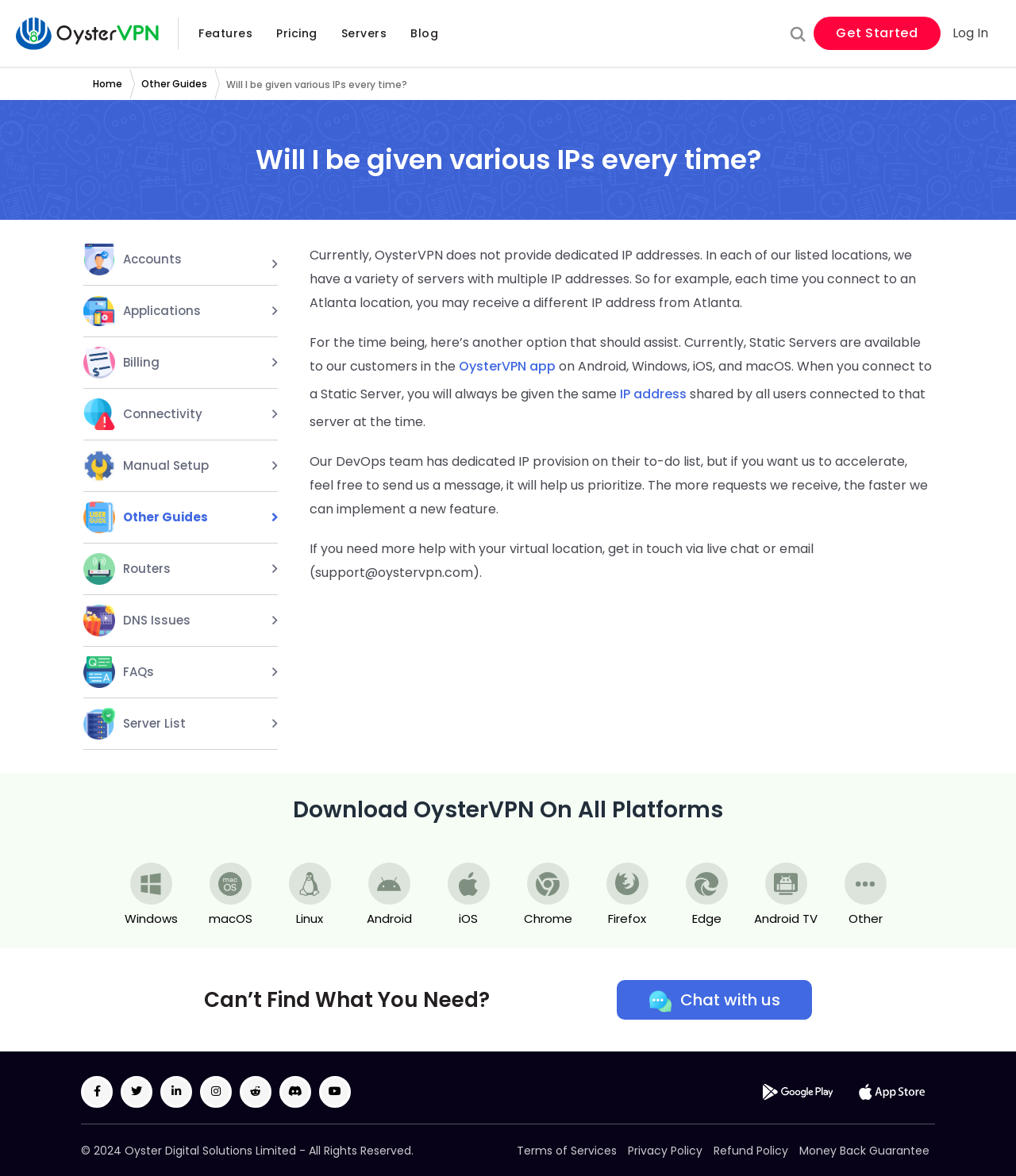How can users get help with their virtual location? Using the information from the screenshot, answer with a single word or phrase.

Via live chat or email